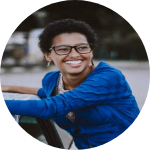Please answer the following question using a single word or phrase: 
What is the hairstyle of the person?

Short and curly